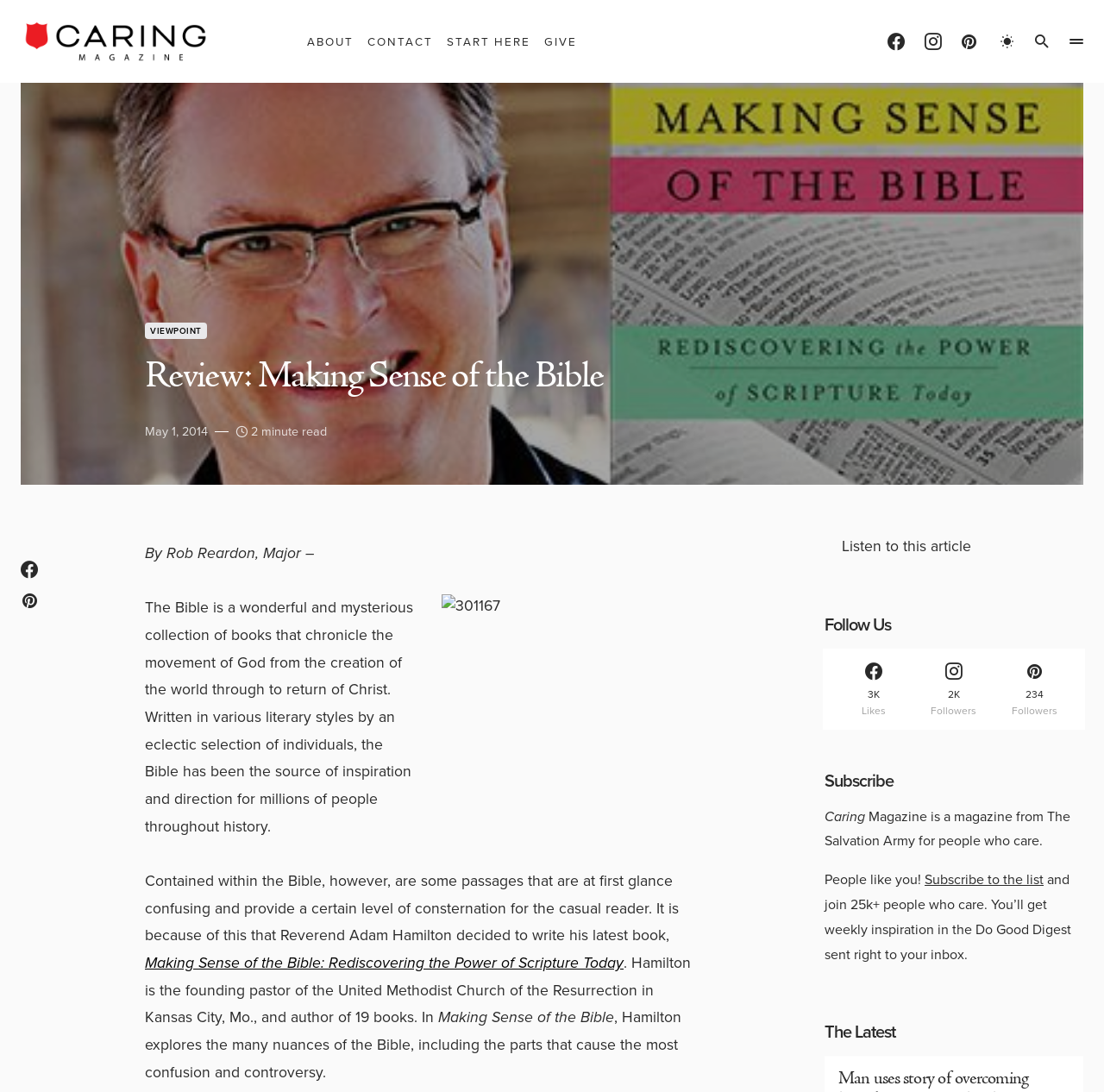Provide your answer in one word or a succinct phrase for the question: 
What is the name of the author of the book?

Reverend Adam Hamilton